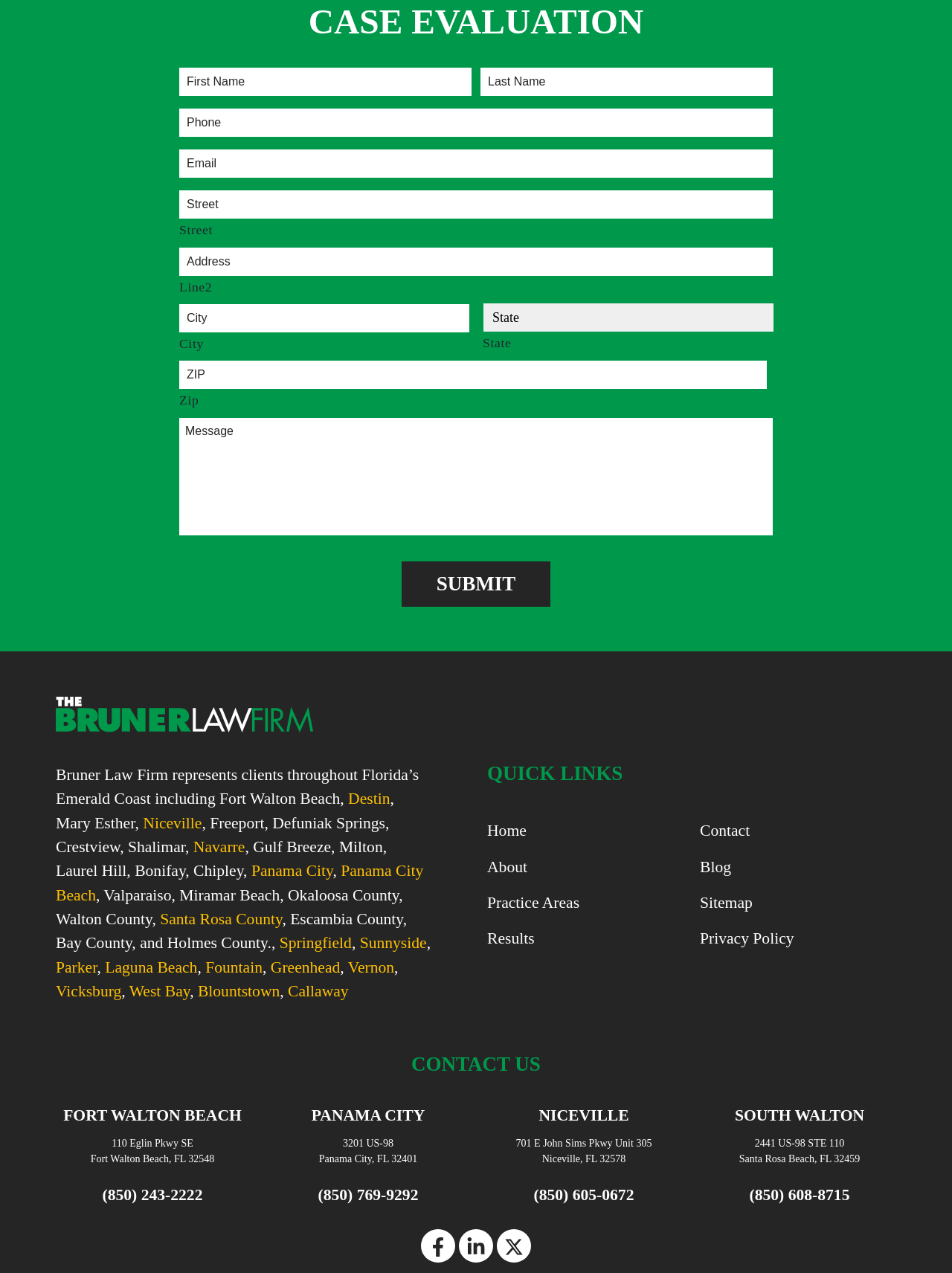Answer the question using only a single word or phrase: 
How many office locations are listed on the webpage?

4